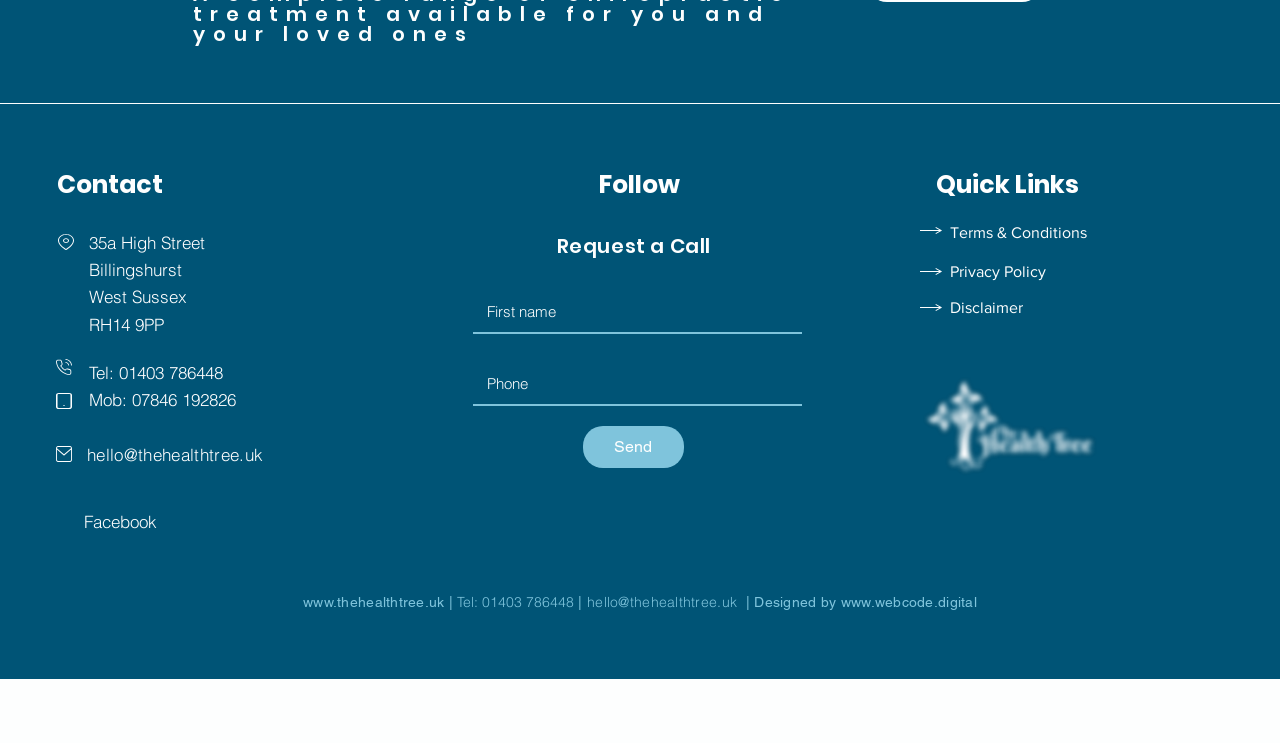Please answer the following question using a single word or phrase: 
What is the address of The Health Tree?

35a High Street, Billingshurst, West Sussex, RH14 9PP